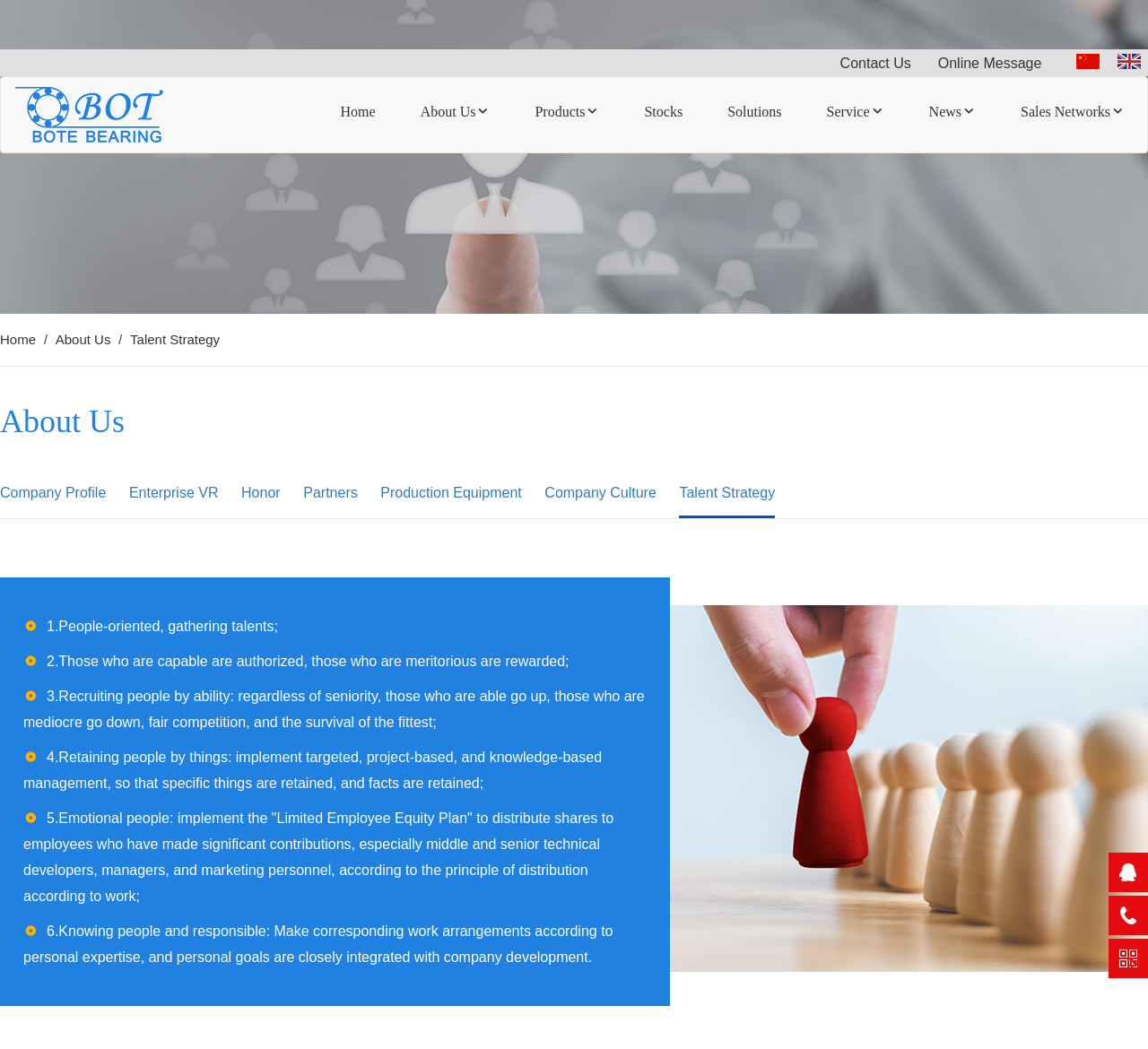Answer the following query with a single word or phrase:
How many links are there in the bottom navigation bar?

9